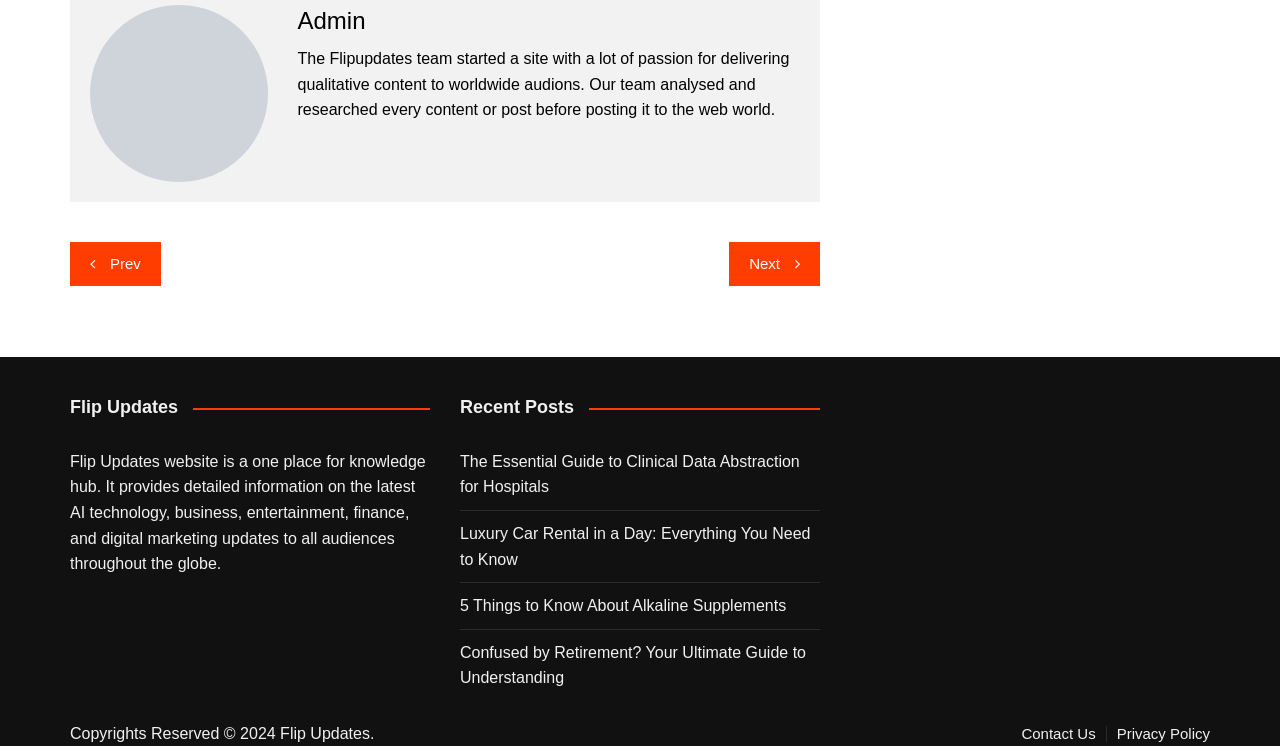Given the element description "Privacy Policy" in the screenshot, predict the bounding box coordinates of that UI element.

[0.872, 0.972, 0.945, 0.993]